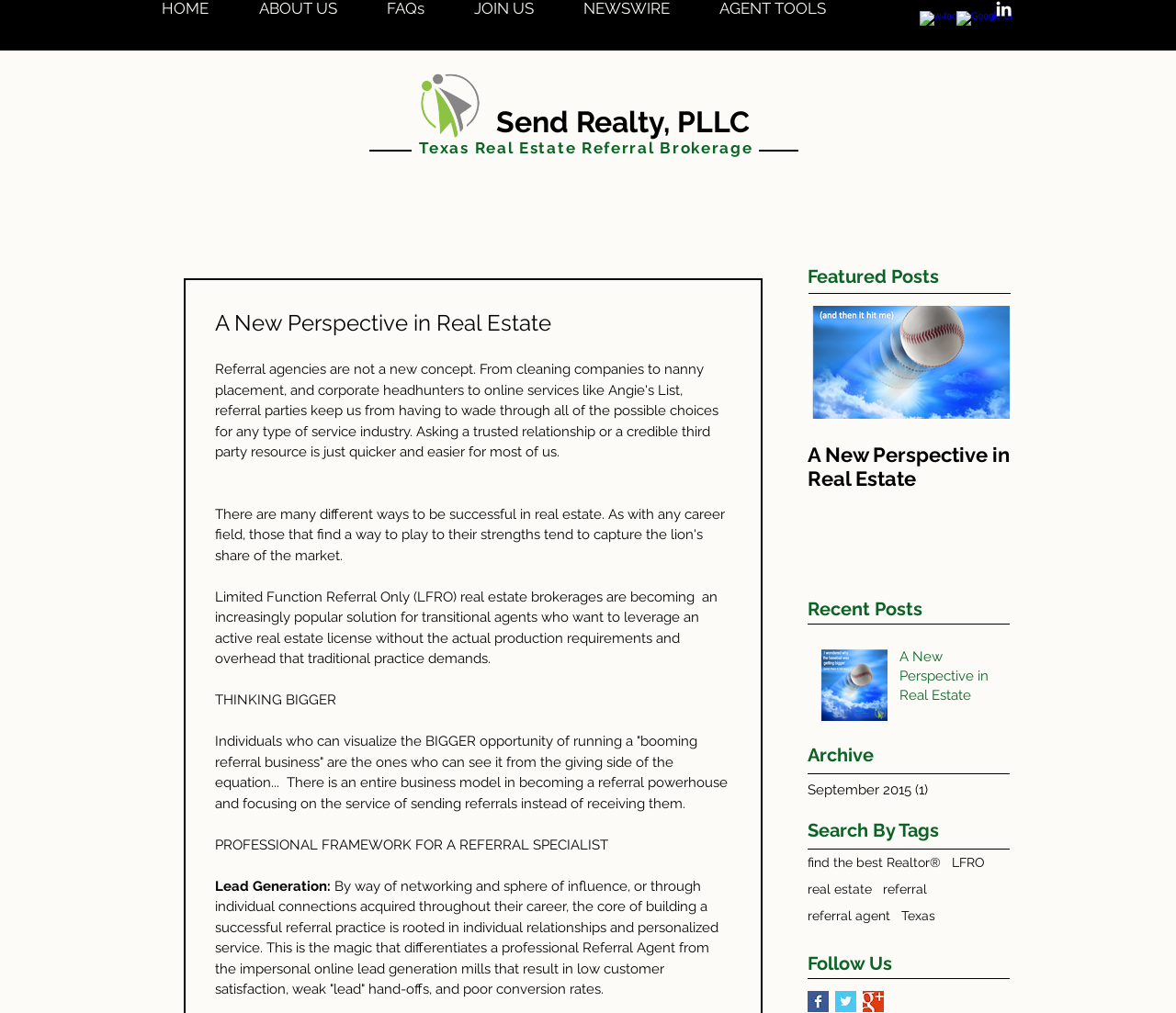Pinpoint the bounding box coordinates of the clickable element needed to complete the instruction: "Read the post about A New Perspective in Real Estate". The coordinates should be provided as four float numbers between 0 and 1: [left, top, right, bottom].

[0.687, 0.302, 0.859, 0.558]